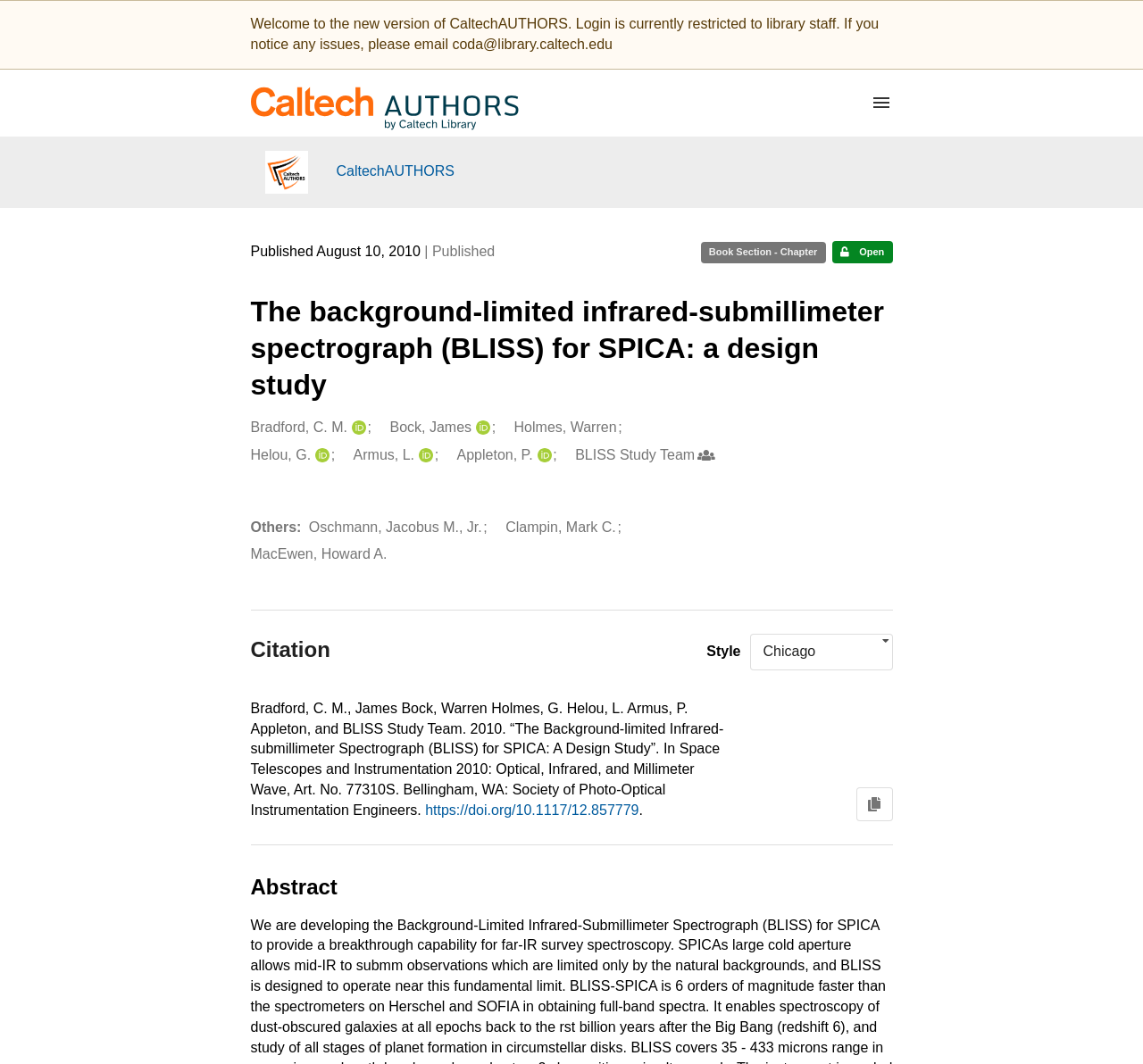Please locate the clickable area by providing the bounding box coordinates to follow this instruction: "Read the abstract".

[0.219, 0.821, 0.781, 0.847]